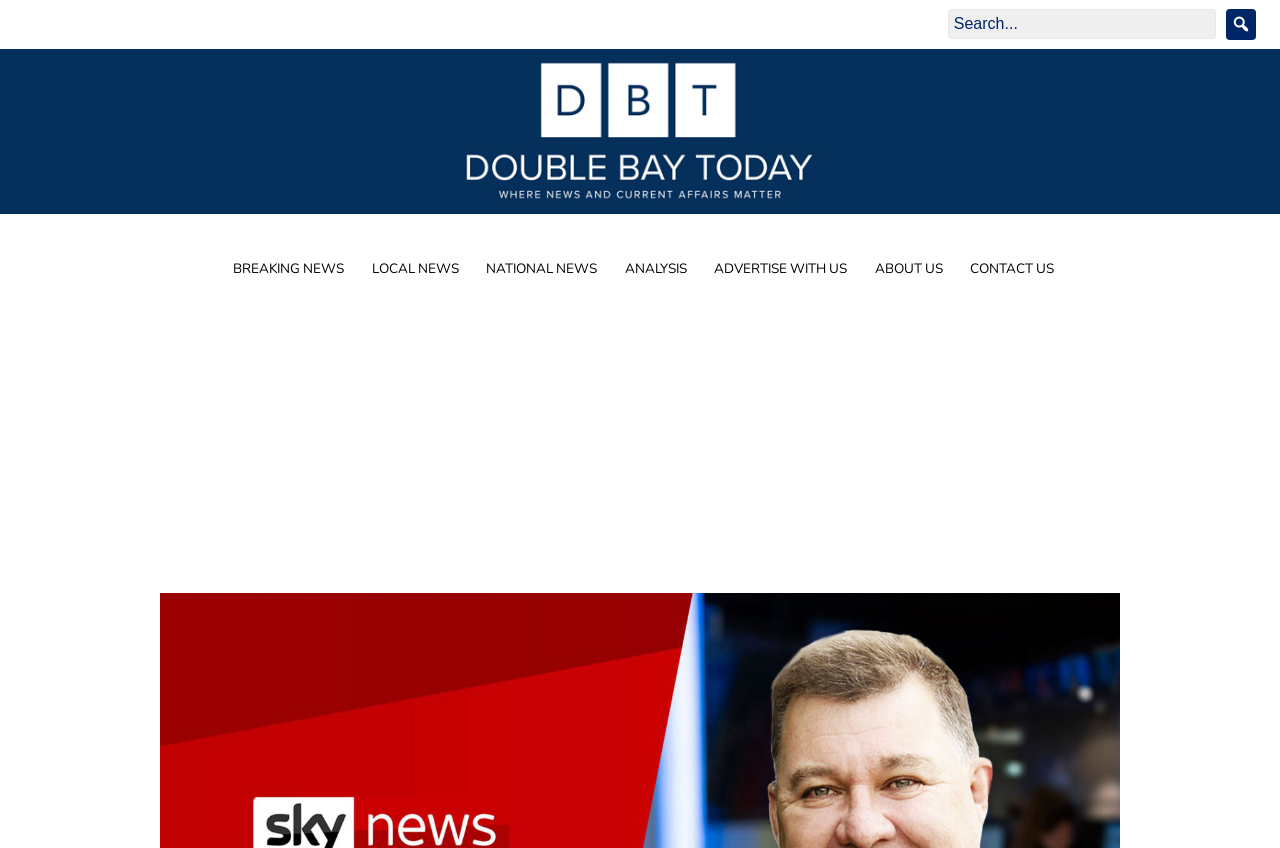Generate a comprehensive description of the contents of the webpage.

The webpage is about Liberal MP Craig Kelly quitting the government's ranks to take up a hosting role on Sky News. At the top right corner, there is a search form with a search input box. Next to it, there is a link. On the top left, there is a logo image of DBTLOGOretina. Below the logo, there is a main navigation menu with several links, including BREAKING NEWS, LOCAL NEWS, NATIONAL NEWS, ANALYSIS, ADVERTISE WITH US, ABOUT US, and CONTACT US. These links are arranged horizontally and take up most of the top section of the page. 

In the middle of the page, there is a large section that takes up most of the page's width, which contains the main content of the article about Craig Kelly quitting the government's ranks. Above this section, there is an advertisement iframe that spans across the page.